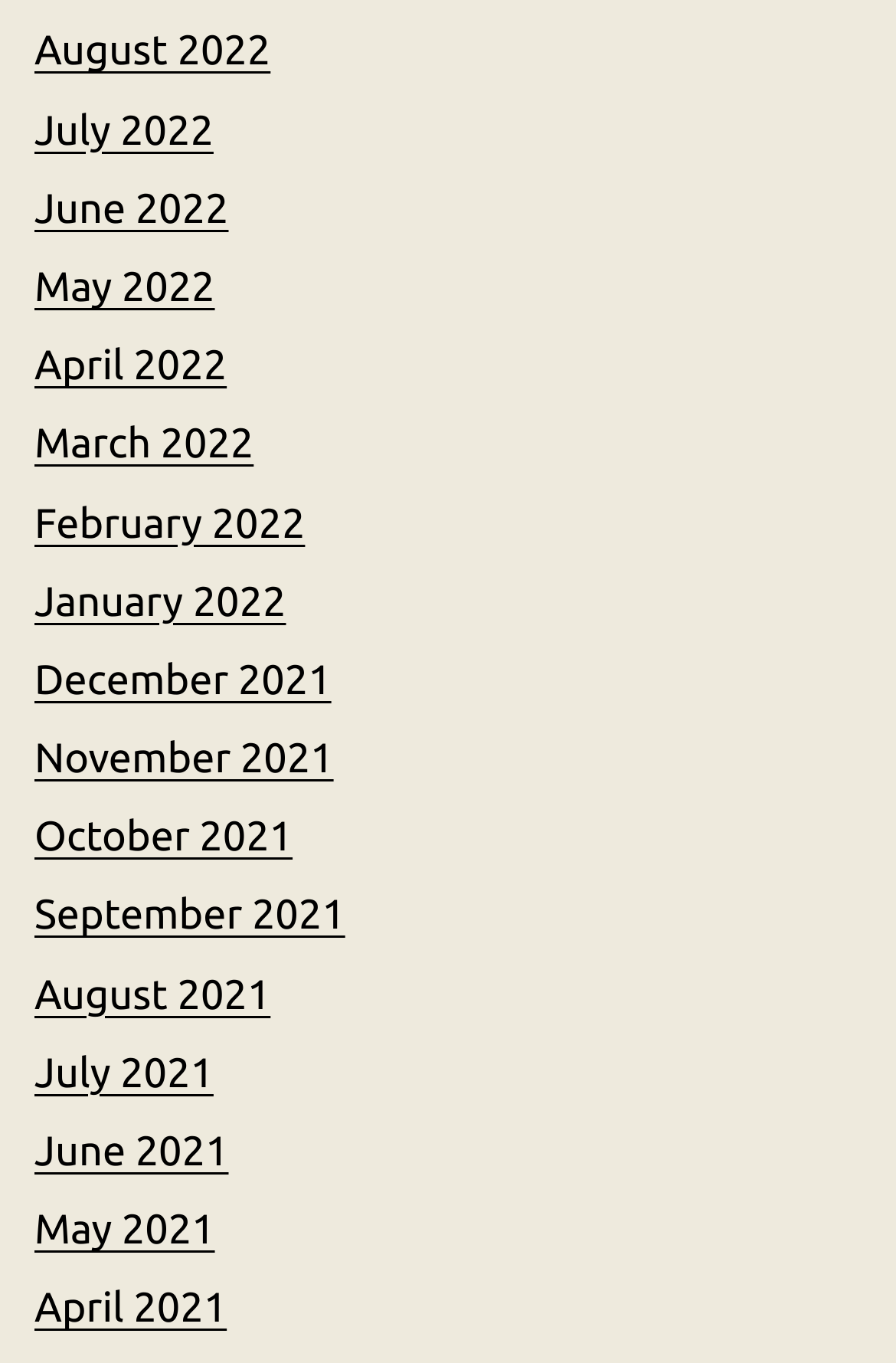Locate the bounding box coordinates of the region to be clicked to comply with the following instruction: "Enter website". The coordinates must be four float numbers between 0 and 1, in the form [left, top, right, bottom].

None